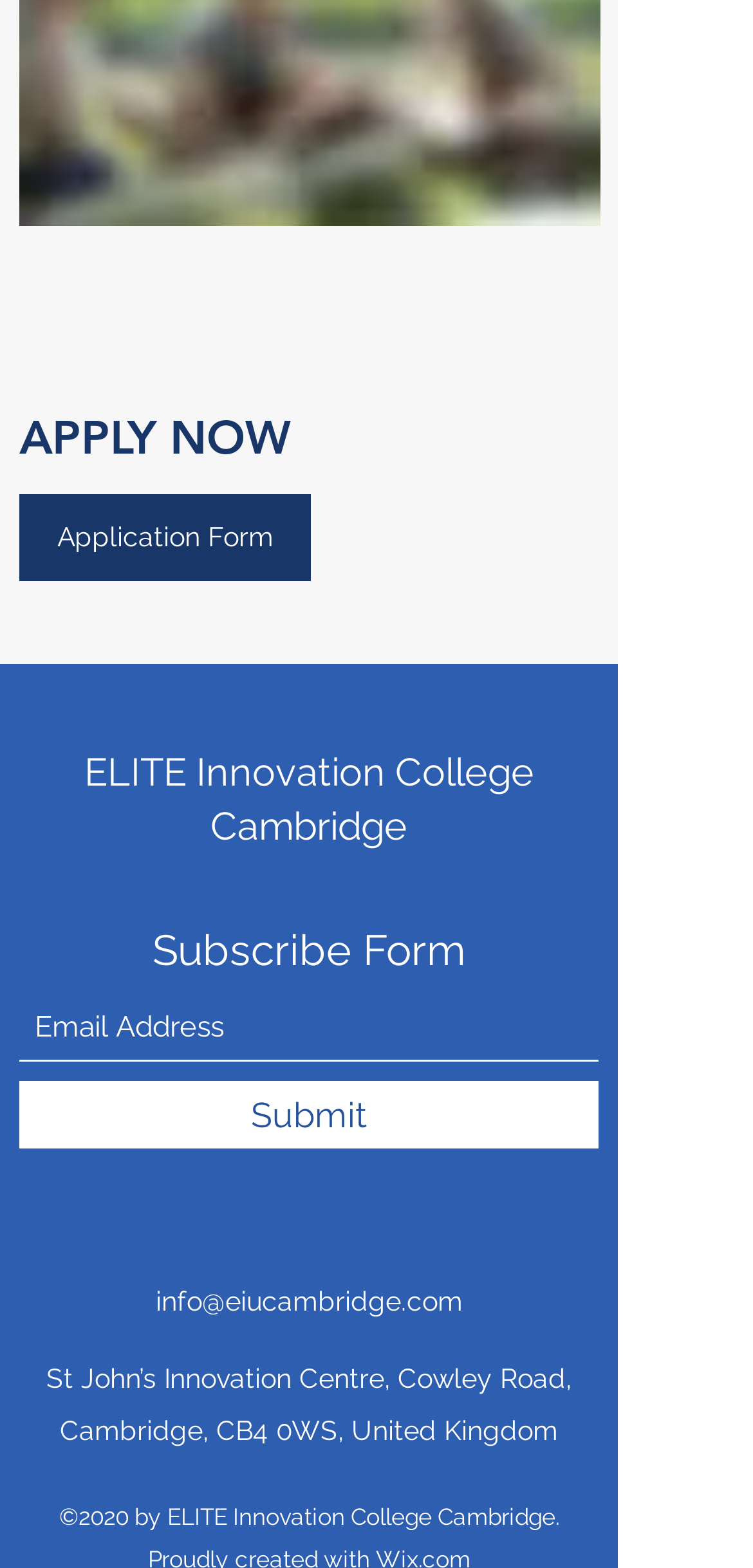What is the email address to contact the college?
Based on the image, answer the question in a detailed manner.

The email address is located at the bottom of the webpage with a bounding box of [0.206, 0.82, 0.614, 0.84] and is the contact email address for the ELITE Innovation College Cambridge.